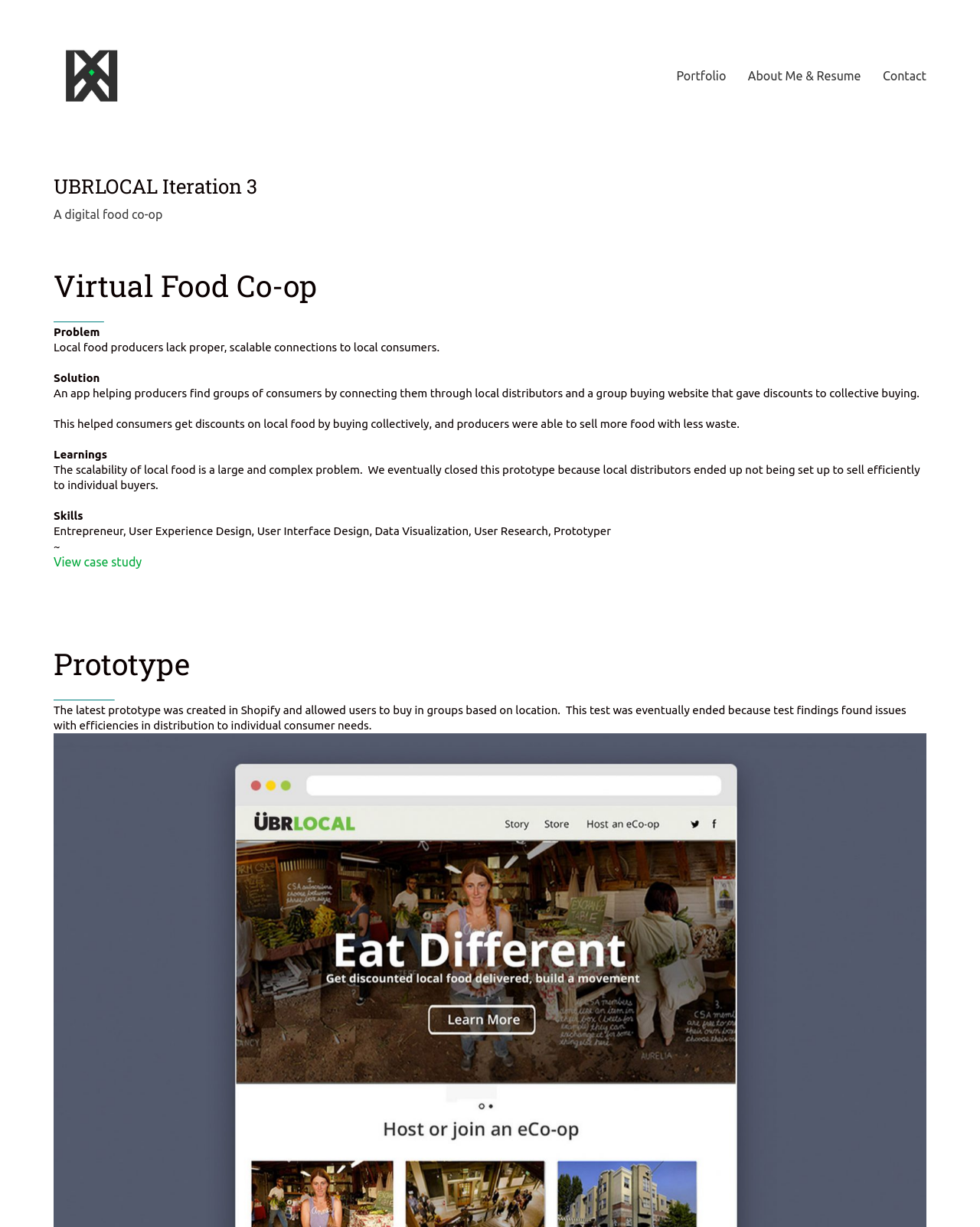Answer this question in one word or a short phrase: What skills are mentioned in the webpage?

Entrepreneur, UX Design, etc.